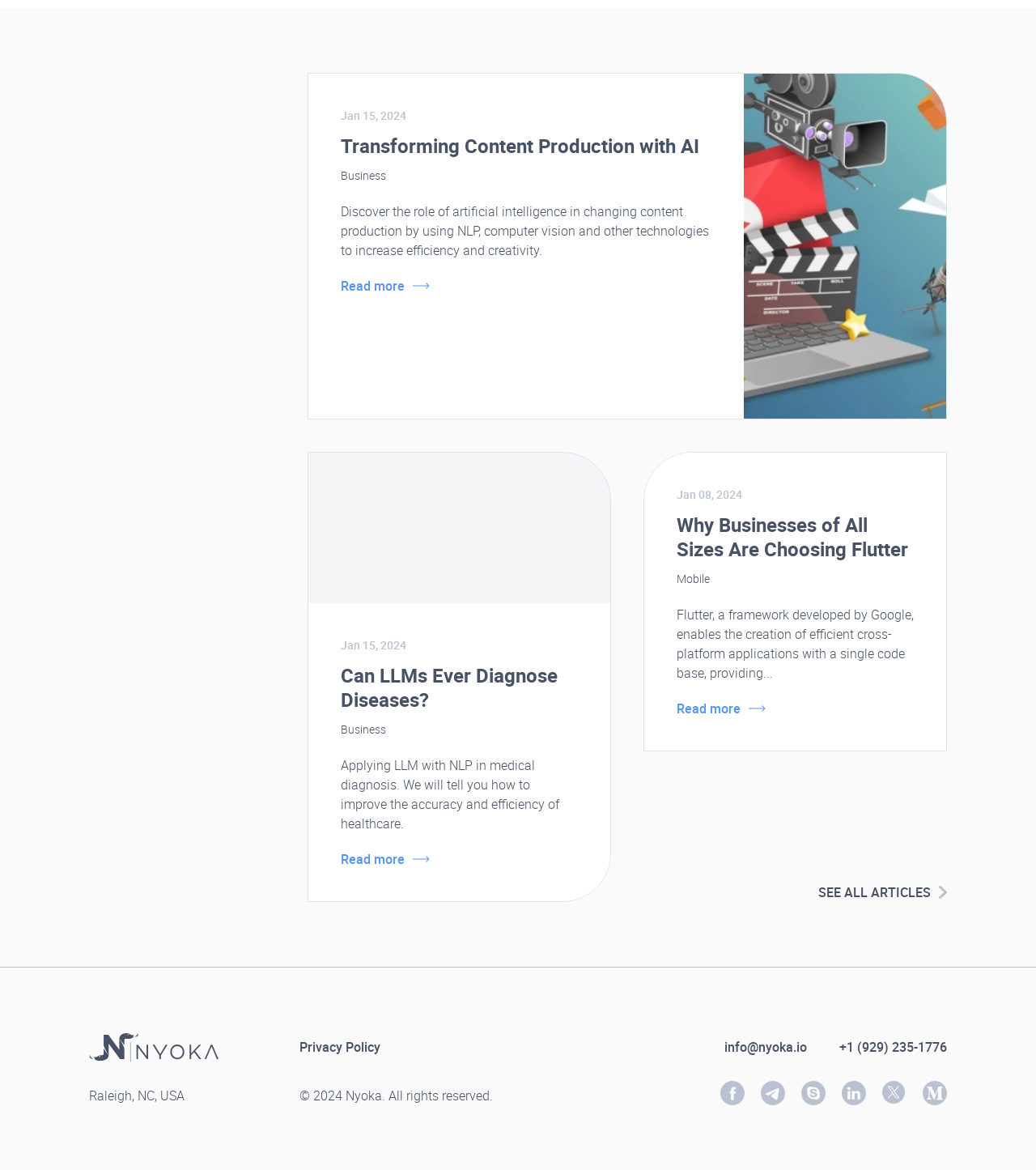Point out the bounding box coordinates of the section to click in order to follow this instruction: "View all articles".

[0.79, 0.754, 0.914, 0.771]